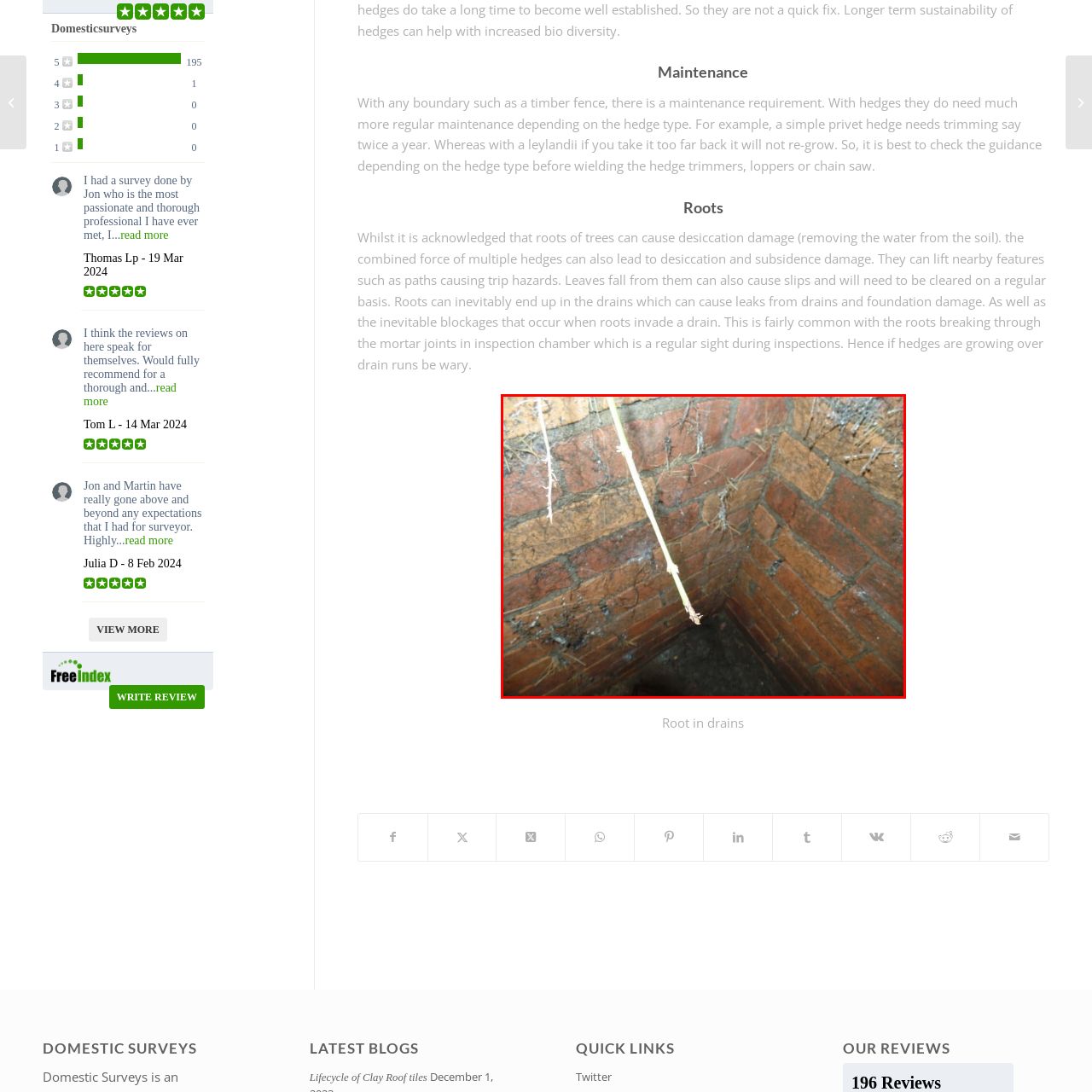Elaborate on the visual details of the image contained within the red boundary.

The image depicts a close-up view of a corner formed by brick walls, where visible roots have intruded into the brickwork. The texture of the red bricks is highlighted, showcasing their weathered state, while thin, white roots extend from the upper left, indicating a potential issue related to nearby hedges. This phenomenon illustrates a common problem where tree roots can infiltrate structures, leading to possible desiccation and damage to foundations and drainage systems. This scenario emphasizes the importance of maintaining and monitoring hedges, as their roots can often impact surrounding infrastructure, creating hazards and requiring careful management to avoid costly repairs.